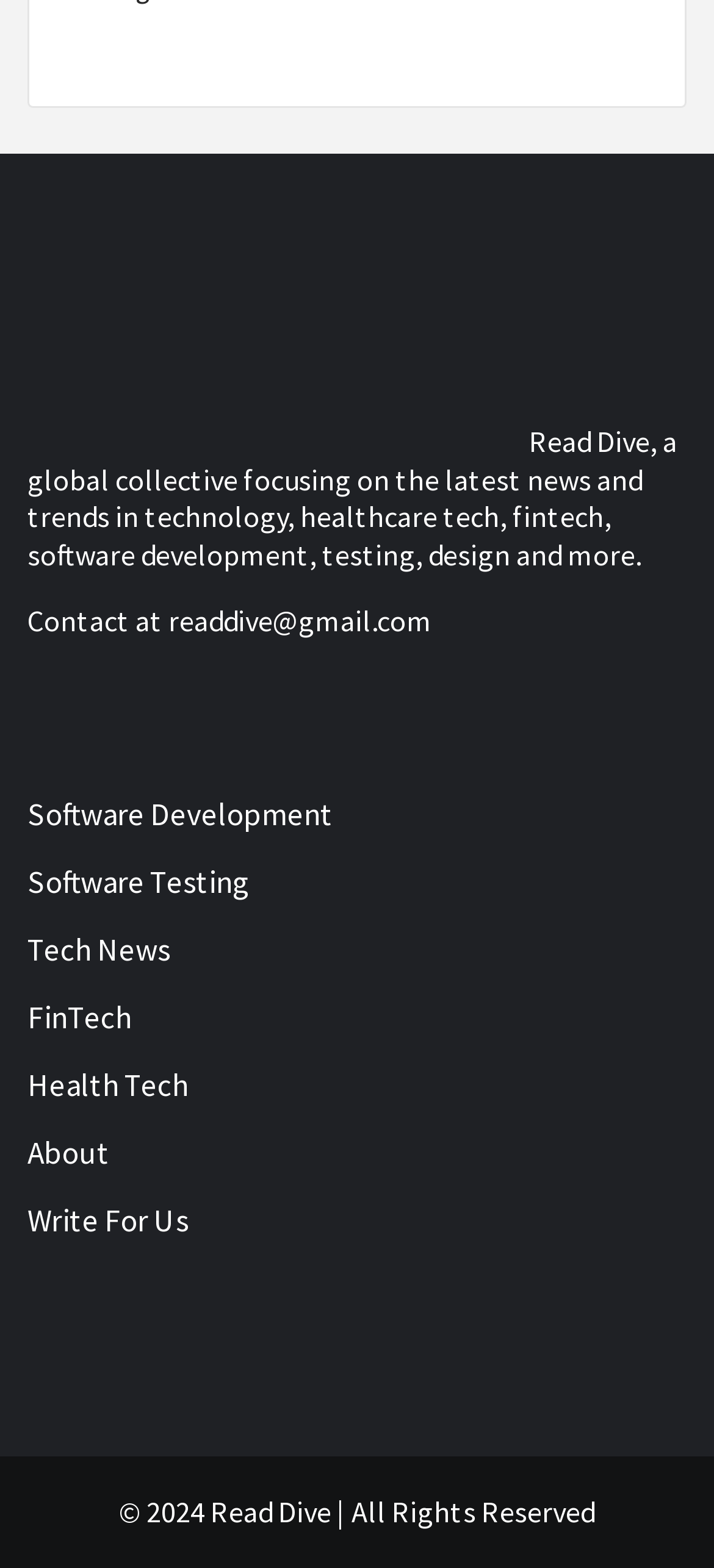How many links are there at the bottom? Refer to the image and provide a one-word or short phrase answer.

6